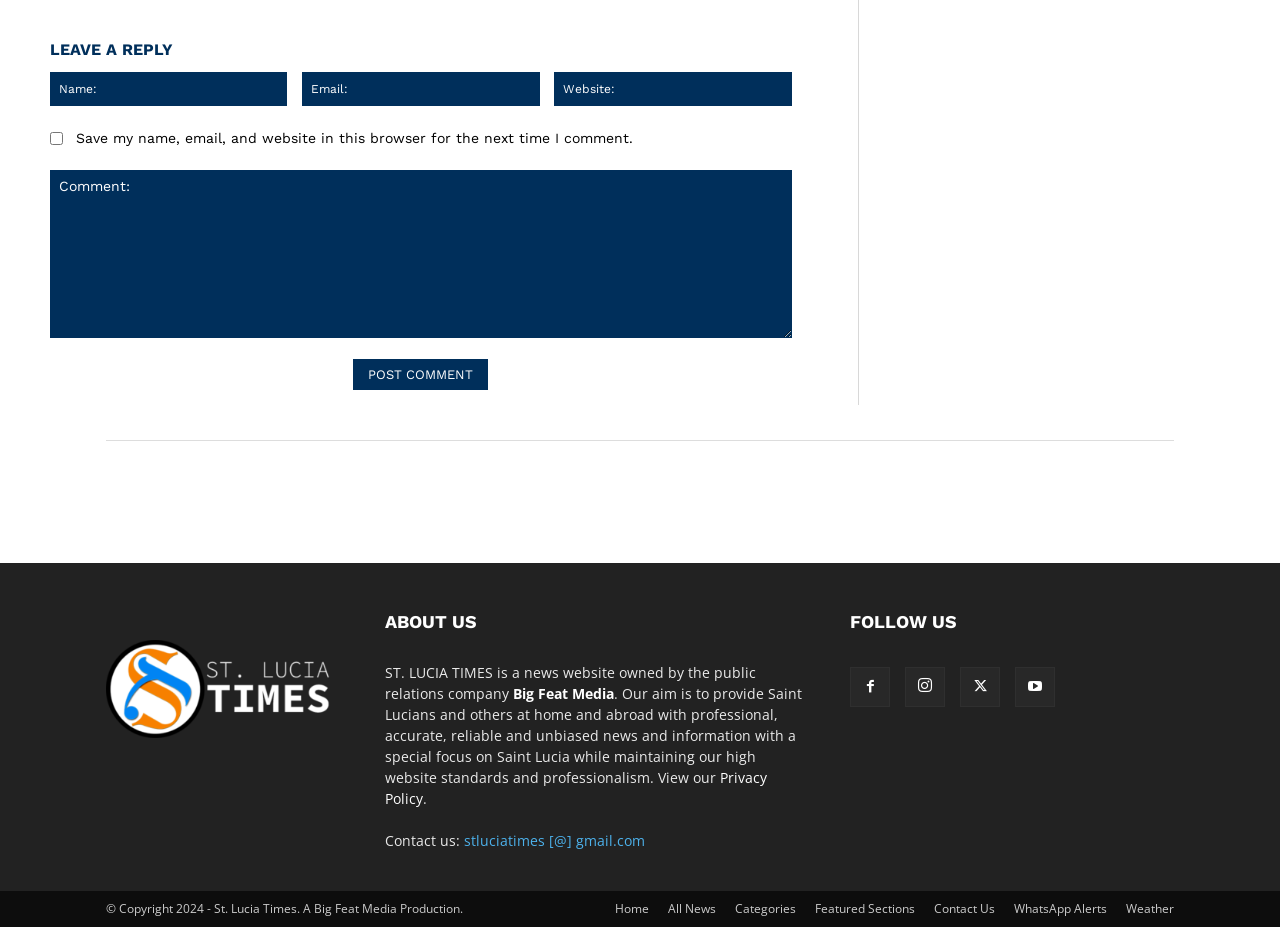Please answer the following question using a single word or phrase: 
What is the name of the company that owns the website?

Big Feat Media